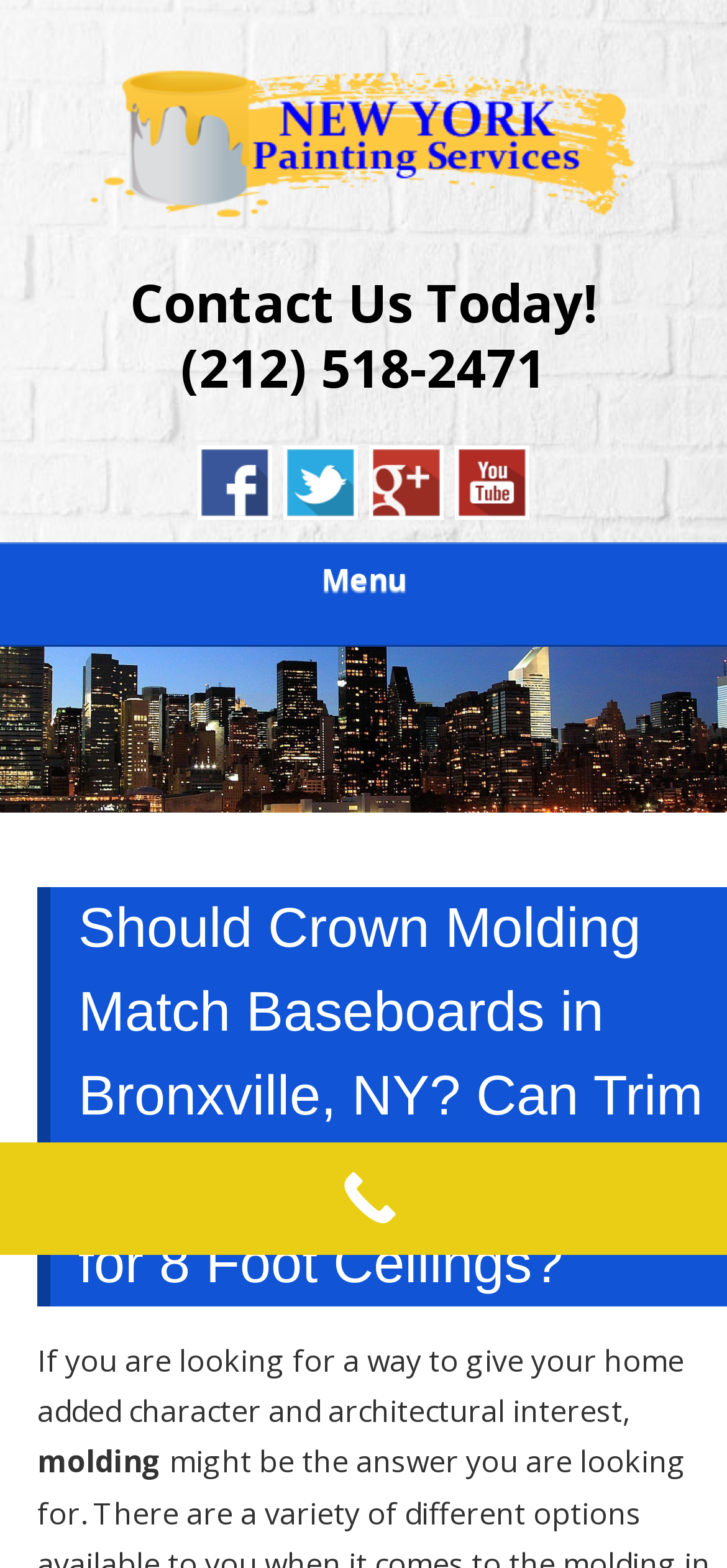Based on the image, give a detailed response to the question: How many social media links are there?

There are four social media links, which can be found below the contact information section. They are Facebook, Twitter, Google +, and Youtube, each represented by an image and a link element.